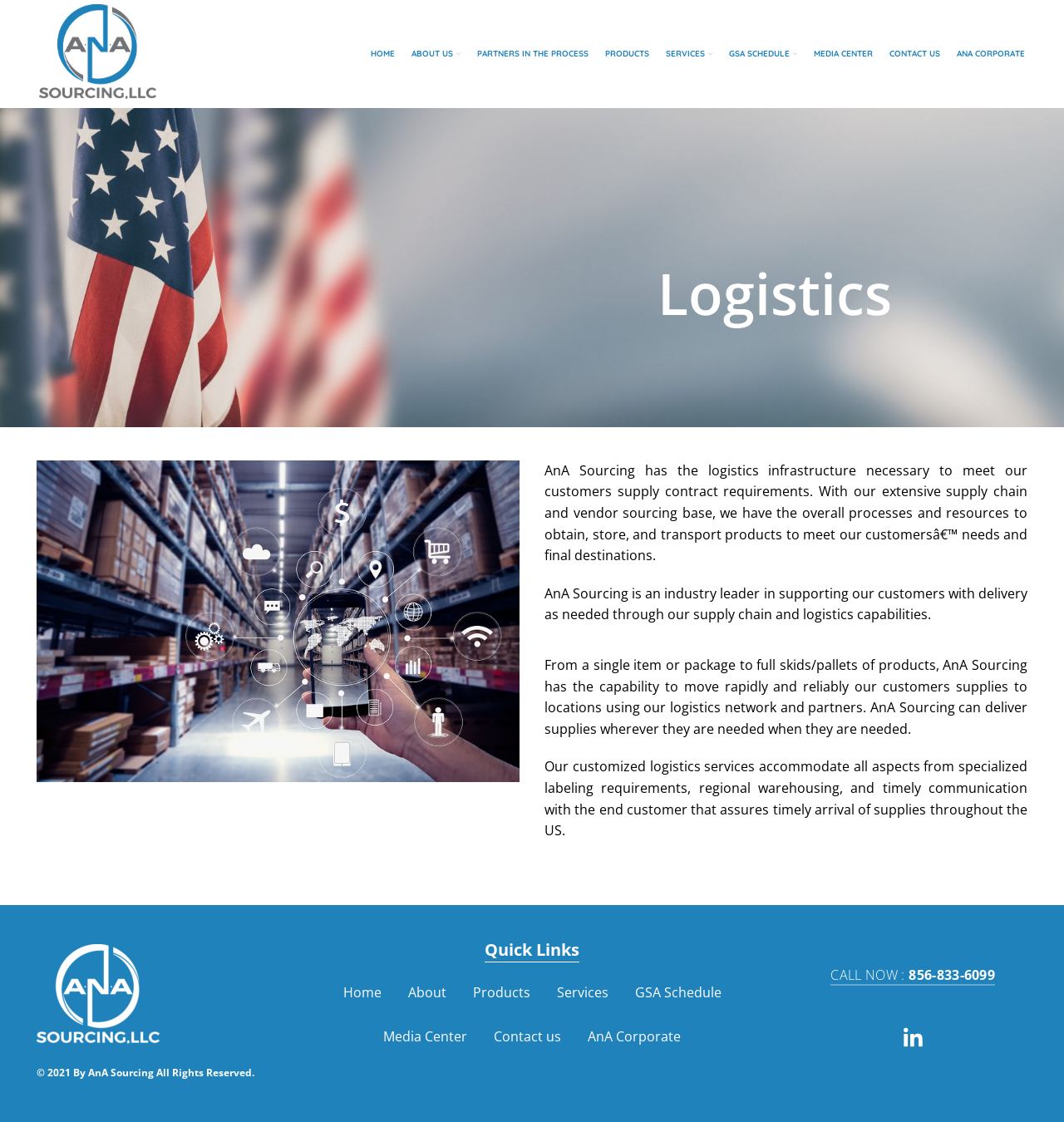Please identify the bounding box coordinates of the element's region that needs to be clicked to fulfill the following instruction: "Visit the MEDIA CENTER". The bounding box coordinates should consist of four float numbers between 0 and 1, i.e., [left, top, right, bottom].

[0.757, 0.033, 0.828, 0.063]